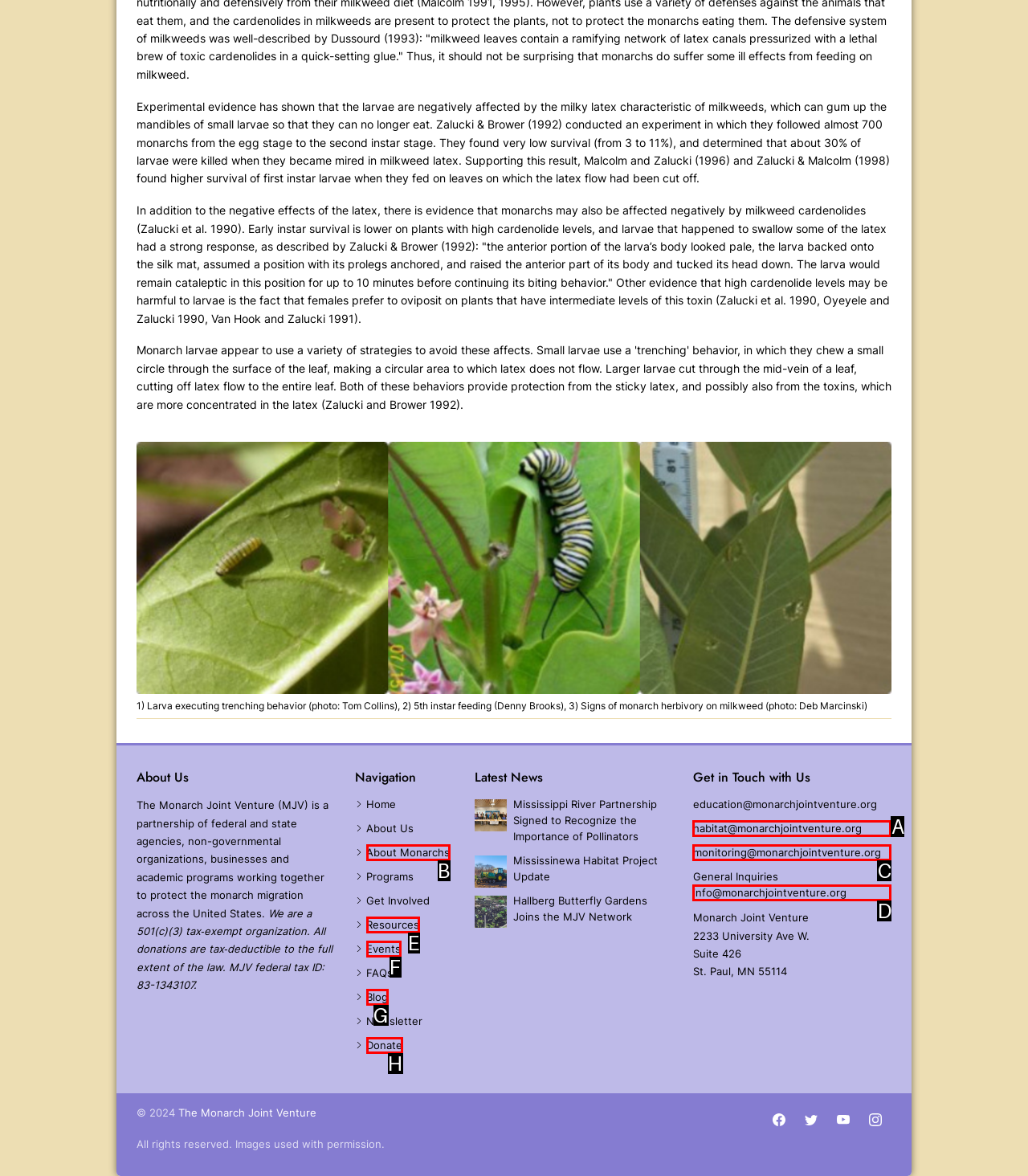Identify which HTML element matches the description: About Monarchs
Provide your answer in the form of the letter of the correct option from the listed choices.

B